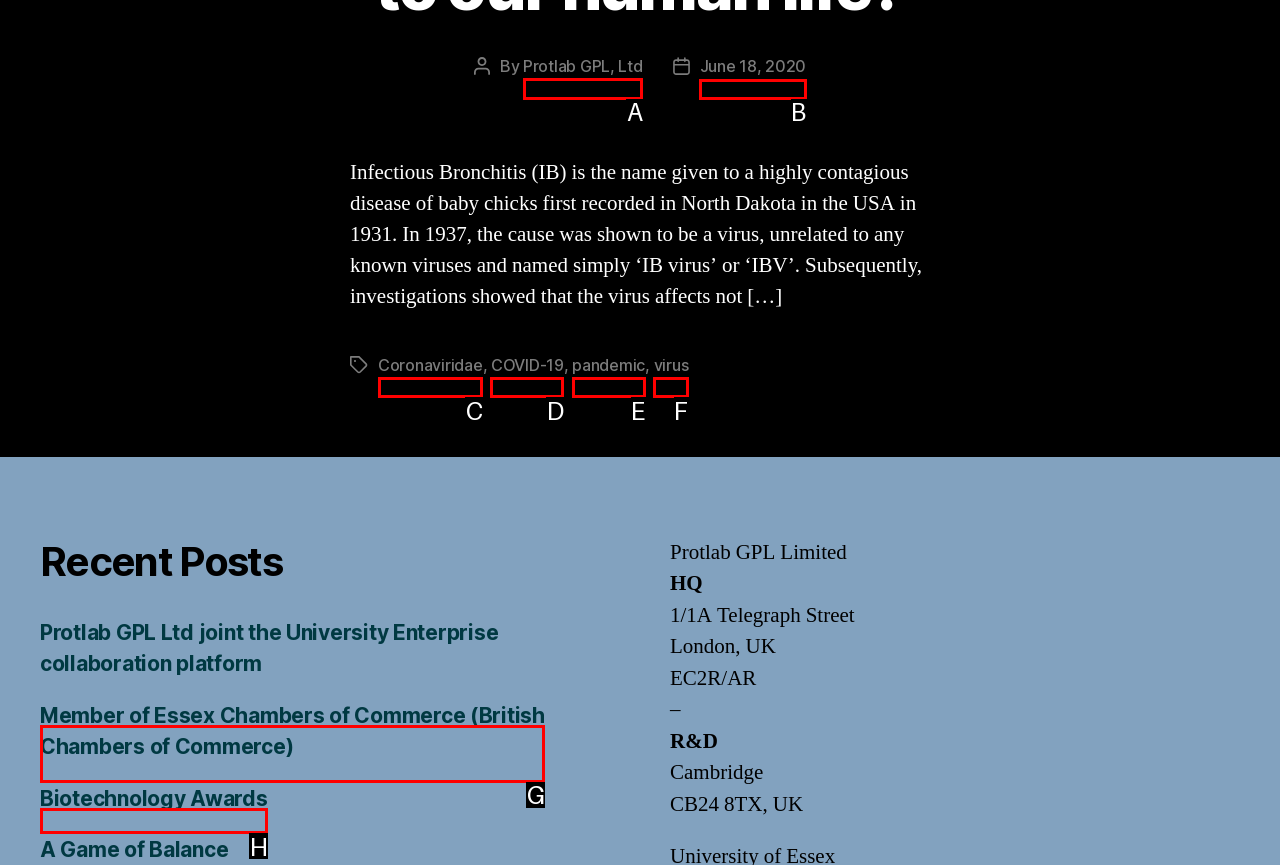Which HTML element should be clicked to fulfill the following task: Visit Protlab GPL Ltd homepage?
Reply with the letter of the appropriate option from the choices given.

A